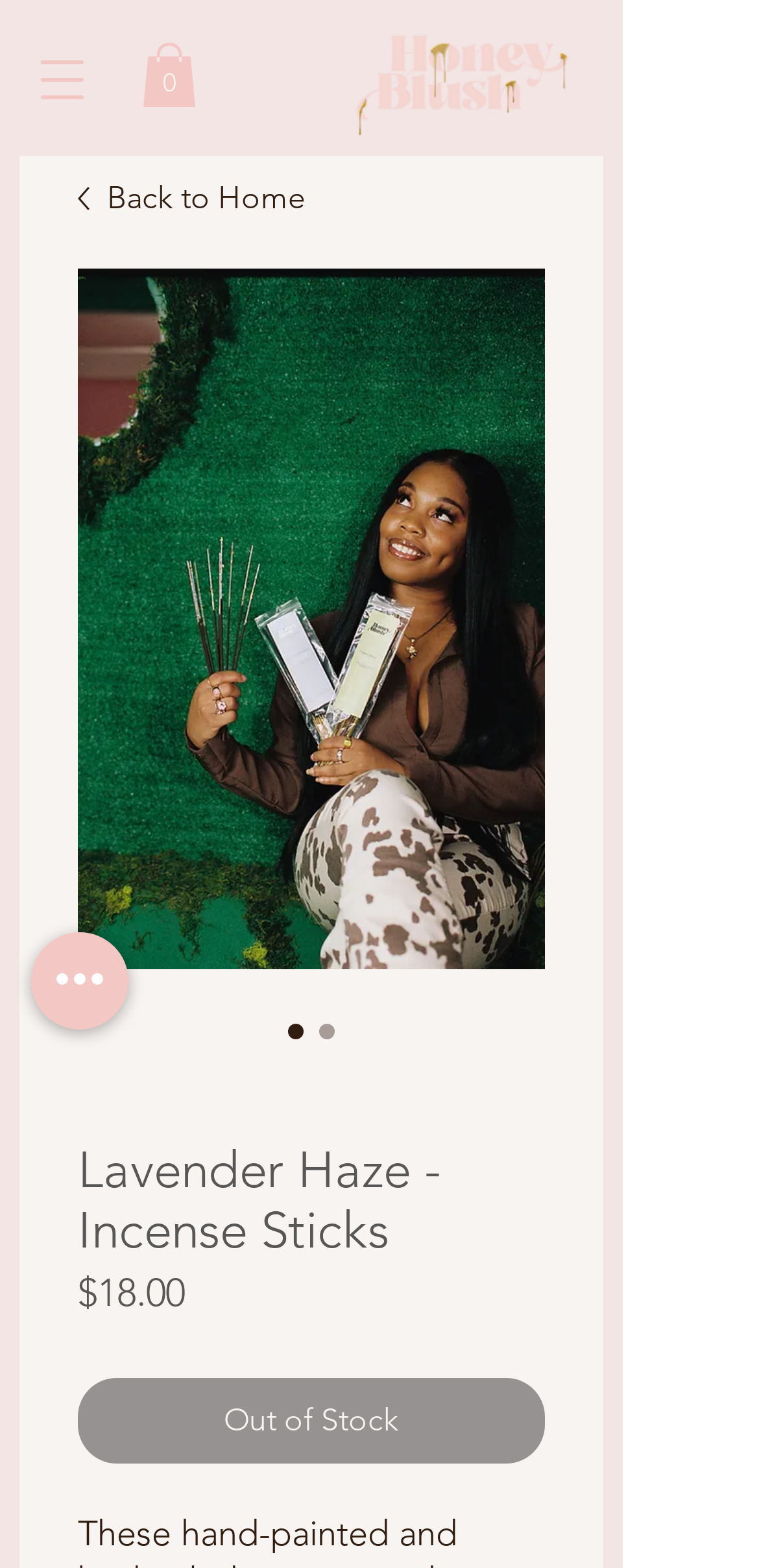Determine the main heading of the webpage and generate its text.

Lavender Haze - Incense Sticks